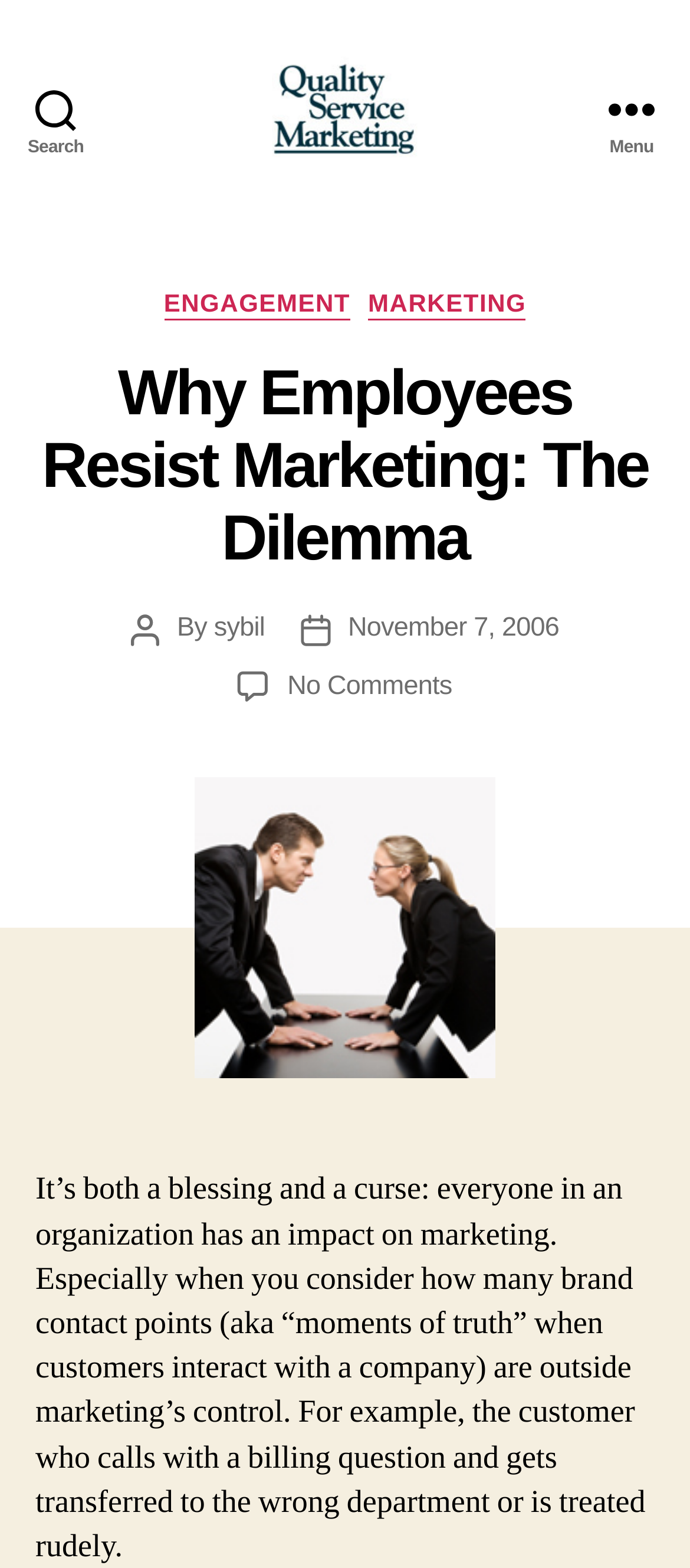Determine the bounding box coordinates of the region that needs to be clicked to achieve the task: "Read the post by sybil".

[0.31, 0.391, 0.384, 0.41]